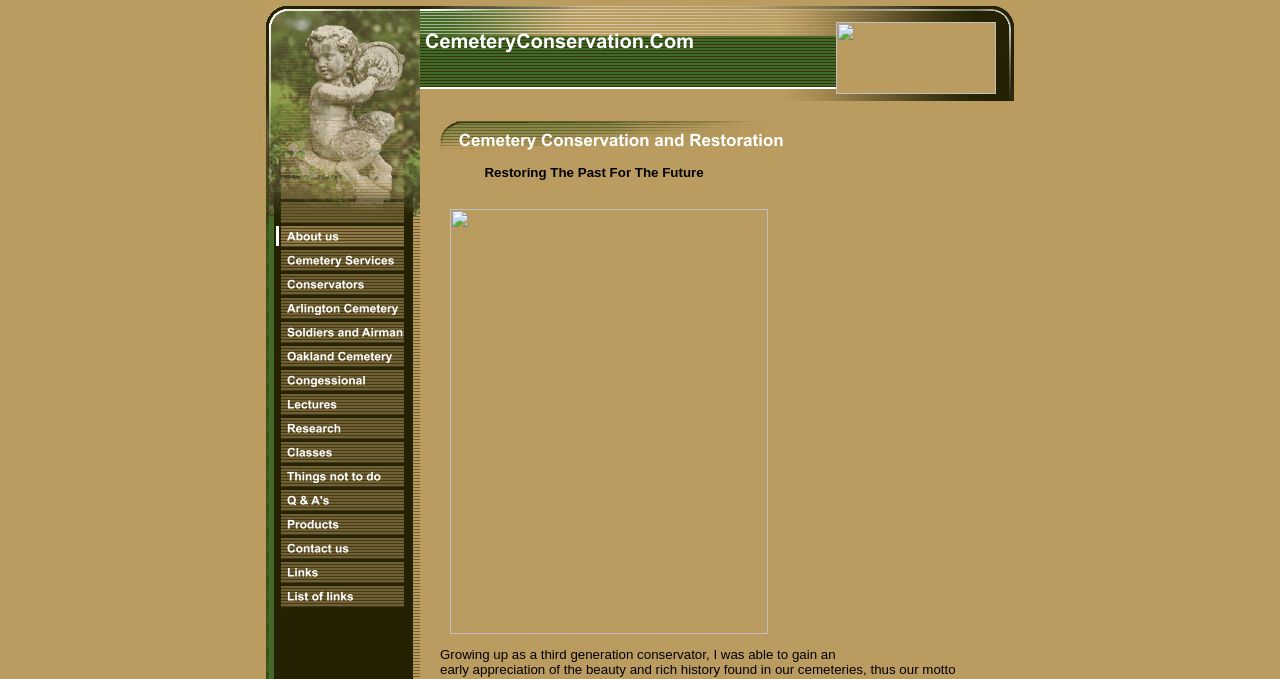Provide the bounding box coordinates for the area that should be clicked to complete the instruction: "View Cemetery Services".

[0.216, 0.383, 0.316, 0.405]